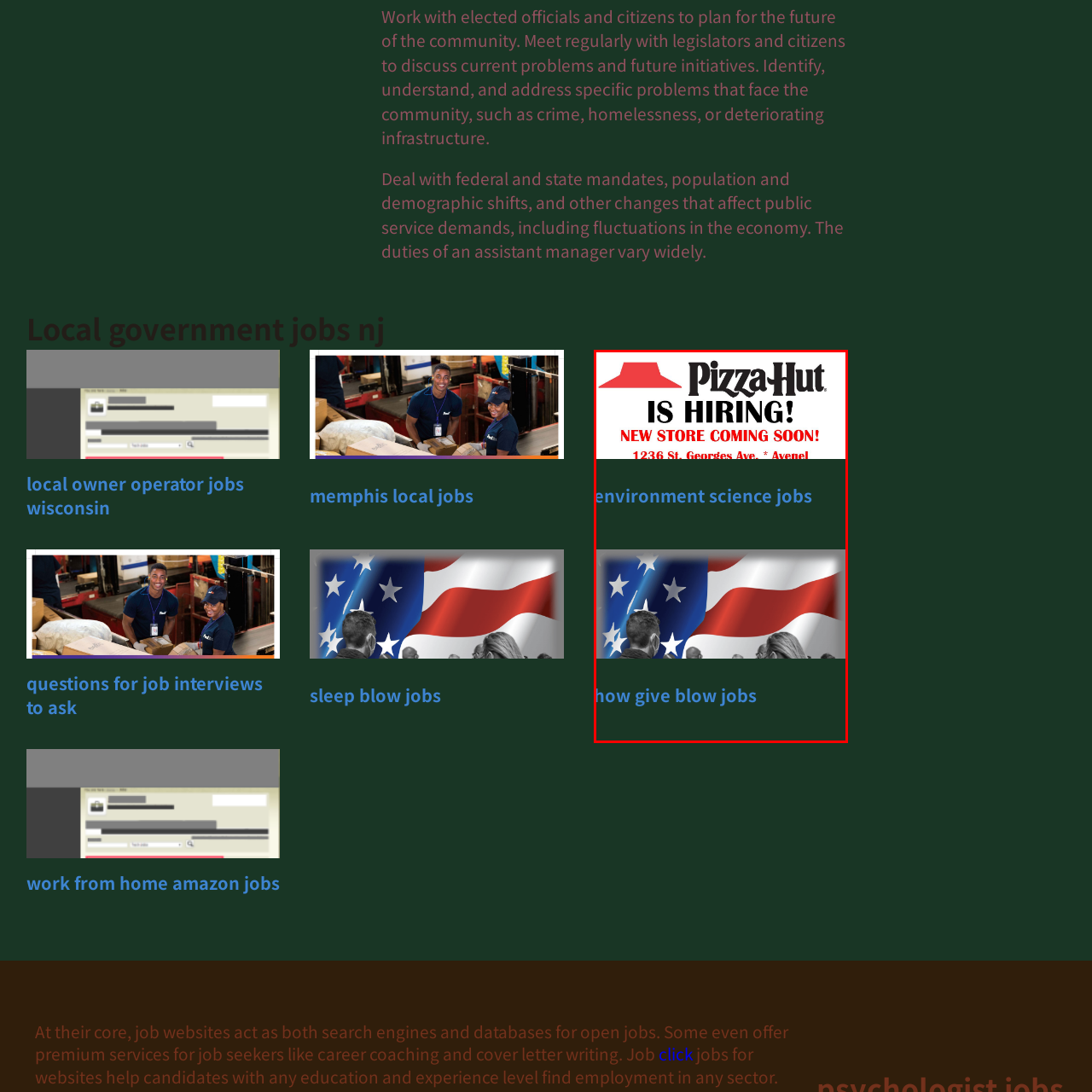View the portion of the image inside the red box and respond to the question with a succinct word or phrase: What types of jobs are mentioned in the advertisement?

Environment science and others